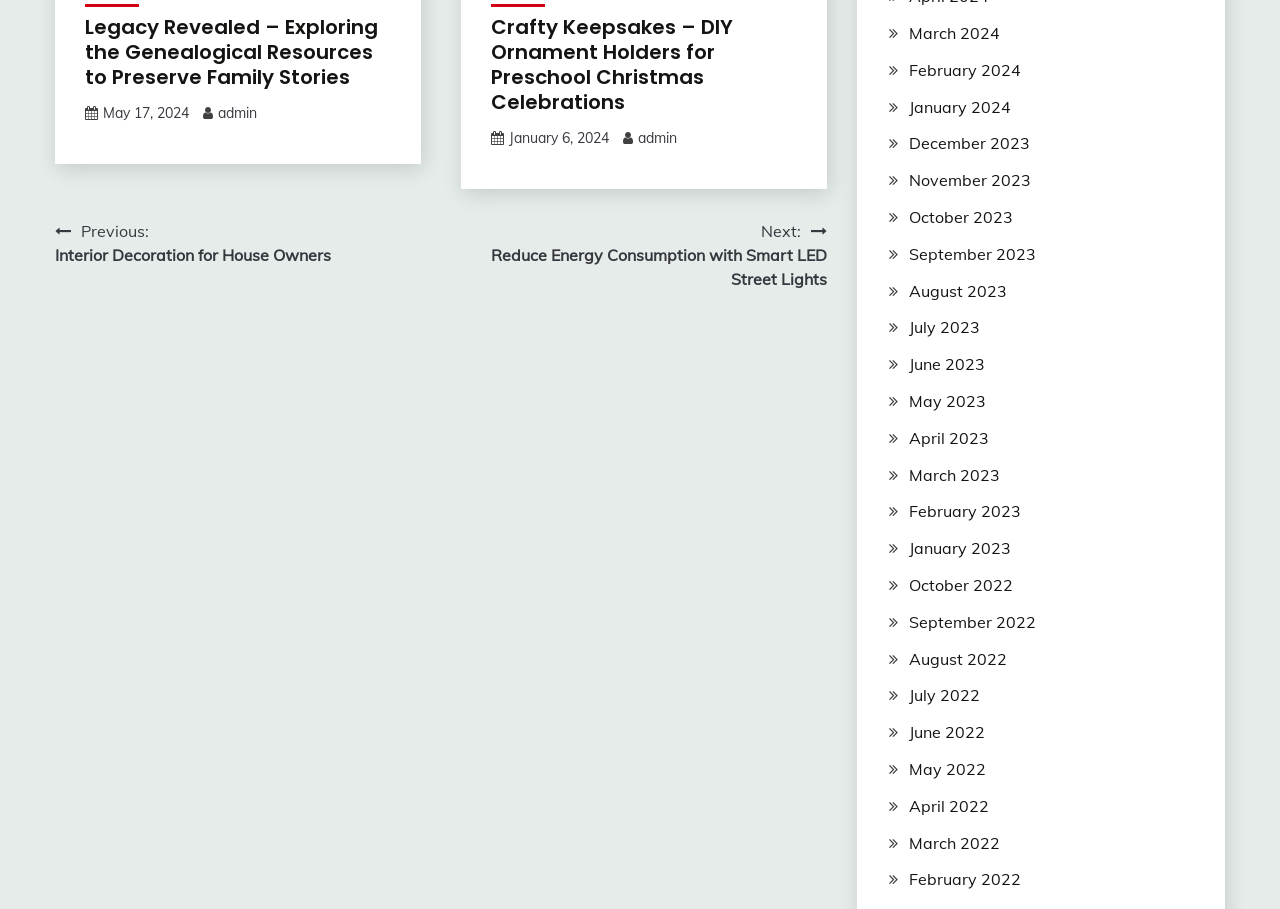What is the date of the first post?
Craft a detailed and extensive response to the question.

The date of the first post can be found in the time element with the text 'May 17, 2024' which is located below the heading element with the text 'Legacy Revealed – Exploring the Genealogical Resources to Preserve Family Stories'.